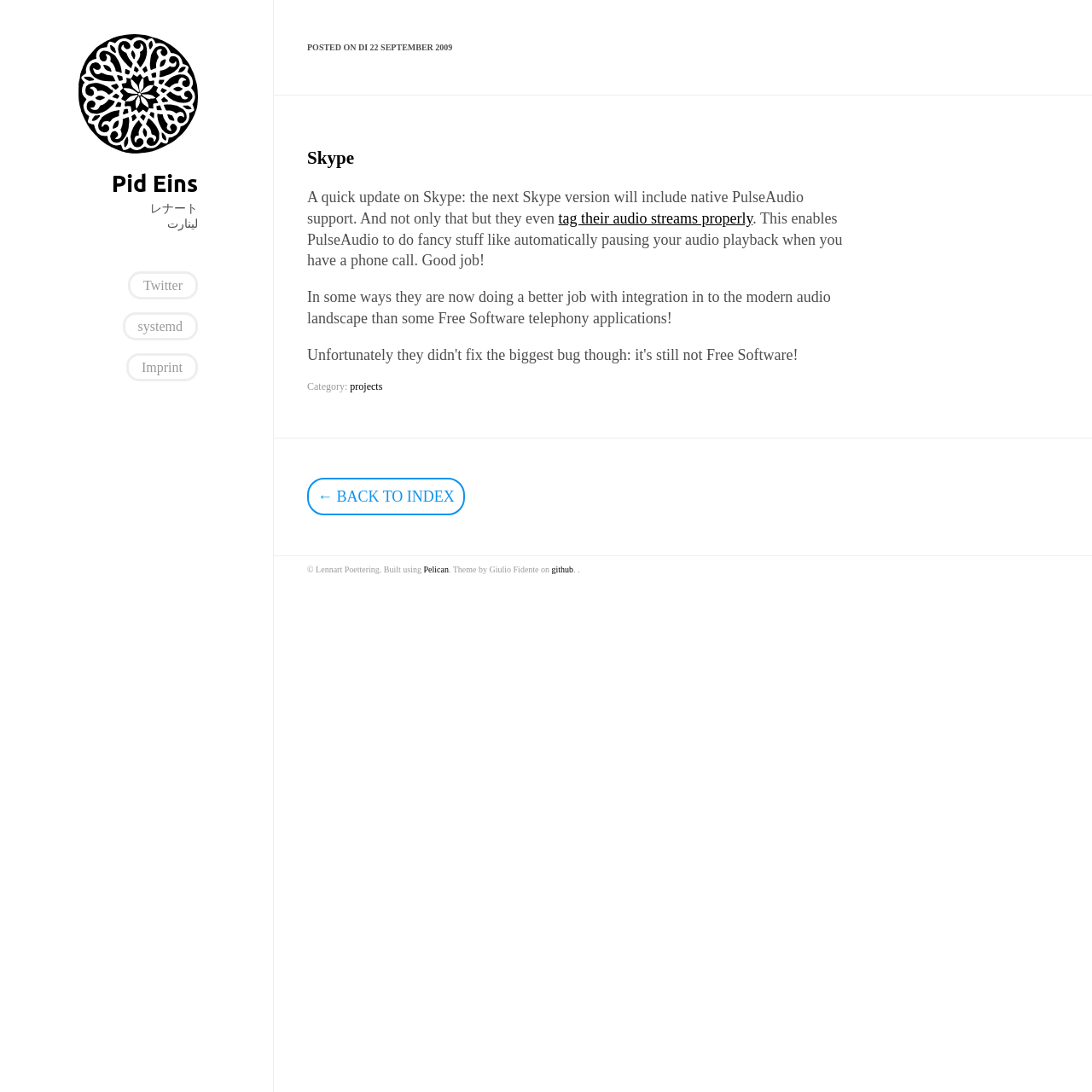Locate the bounding box coordinates of the clickable area needed to fulfill the instruction: "Leave a comment".

None